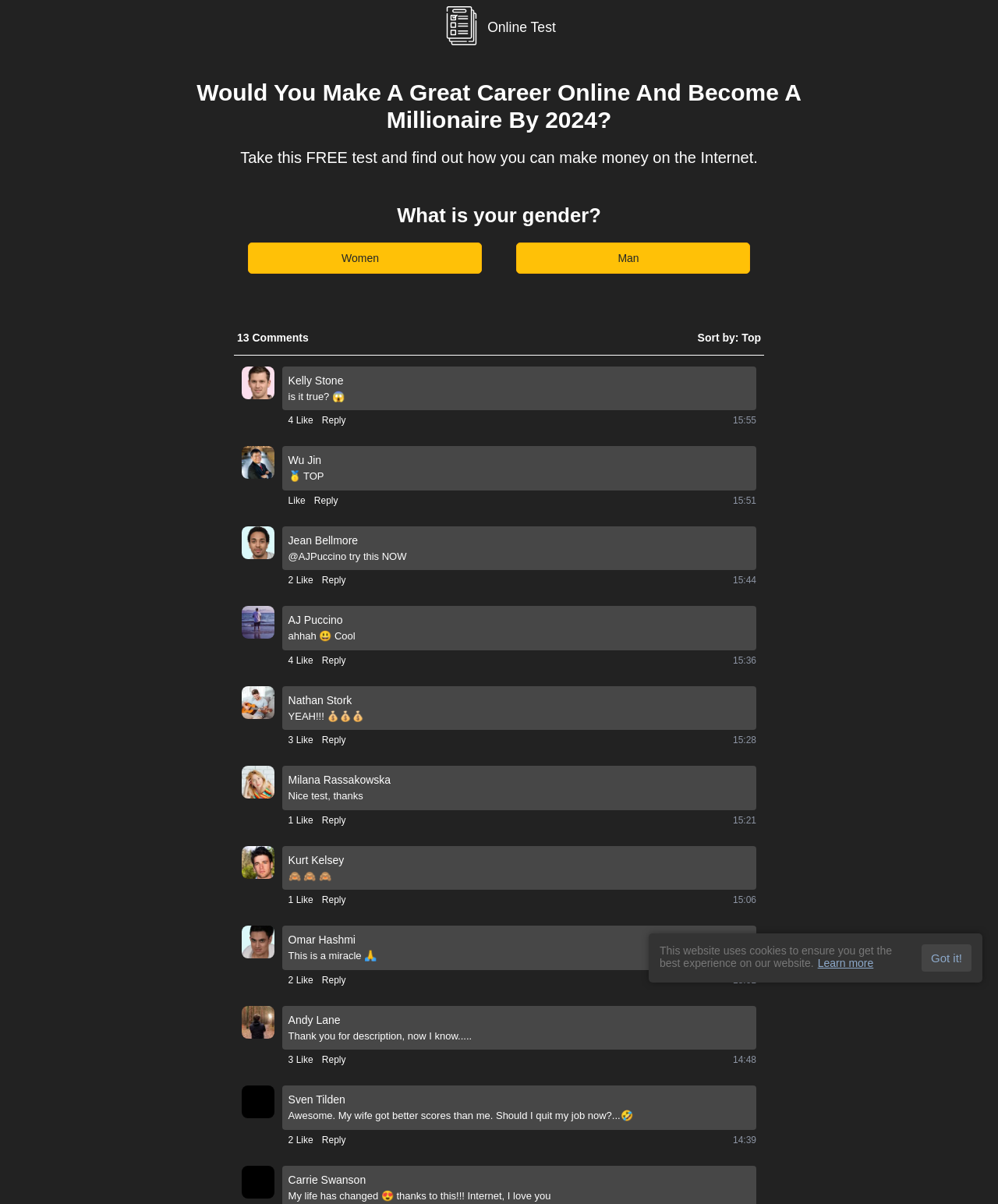Use the details in the image to answer the question thoroughly: 
What is the purpose of the images on the webpage?

Based on the webpage content, I can see that the images on the webpage are displayed next to the comments and usernames. This suggests that the purpose of the images is to display the user profiles or avatars.